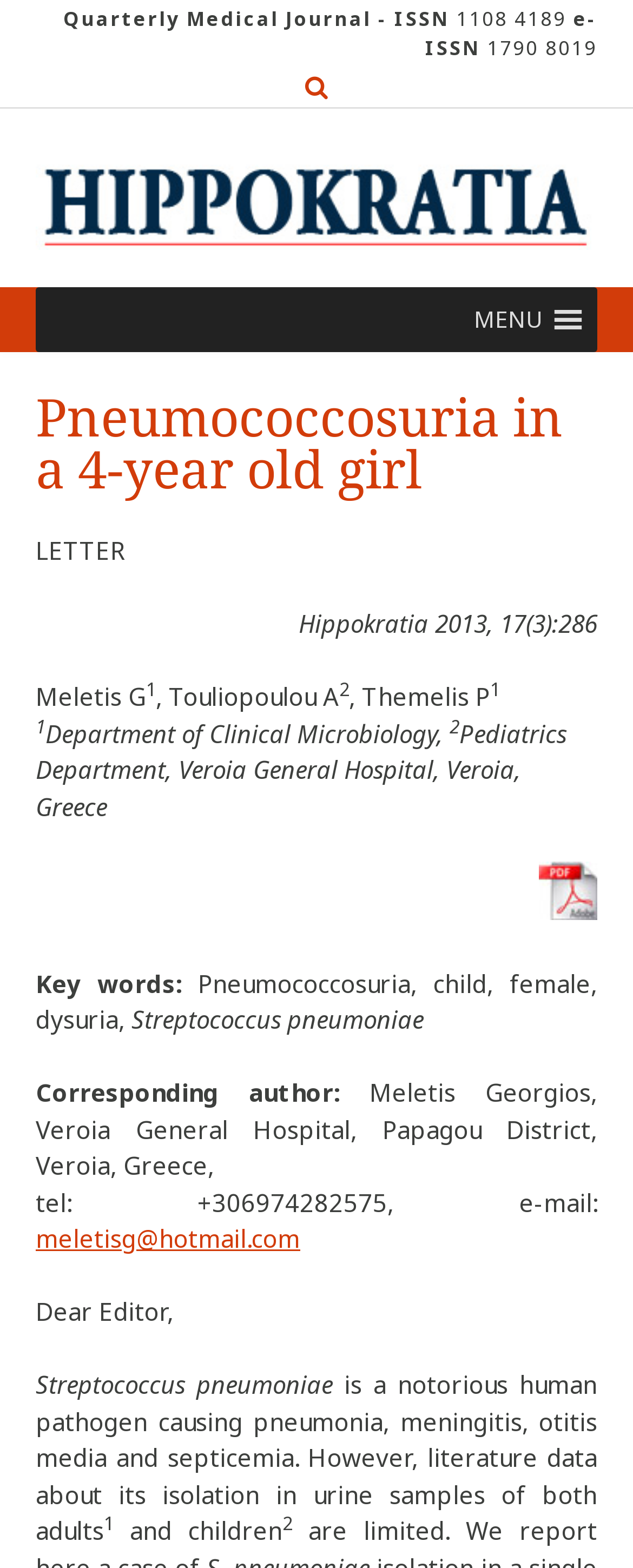What is the ISSN of the Quarterly Medical Journal?
Using the details shown in the screenshot, provide a comprehensive answer to the question.

The ISSN of the Quarterly Medical Journal can be found at the top of the webpage, next to the journal's name. It is written as '1108 4189'.